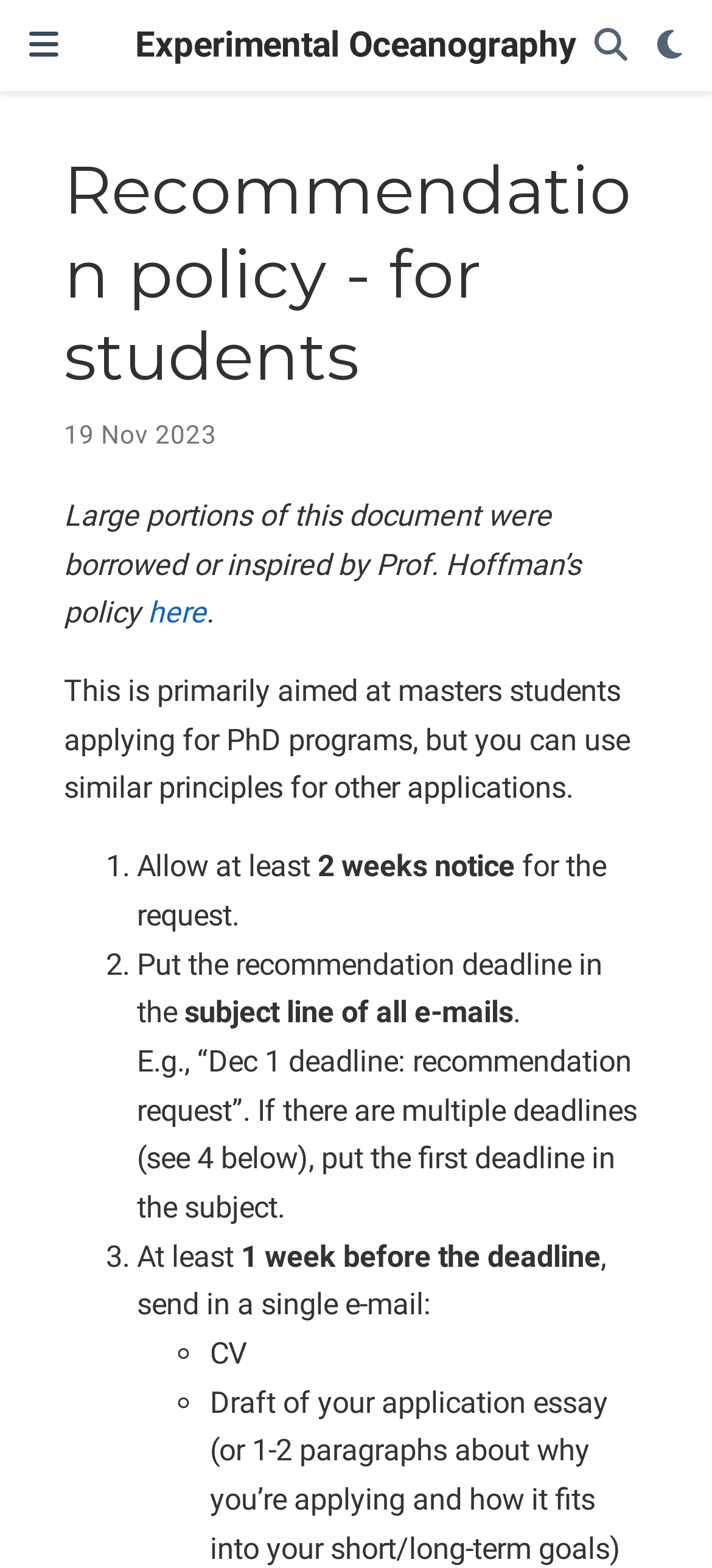Find the bounding box of the UI element described as: "aria-label="Display preferences"". The bounding box coordinates should be given as four float values between 0 and 1, i.e., [left, top, right, bottom].

[0.923, 0.016, 0.959, 0.042]